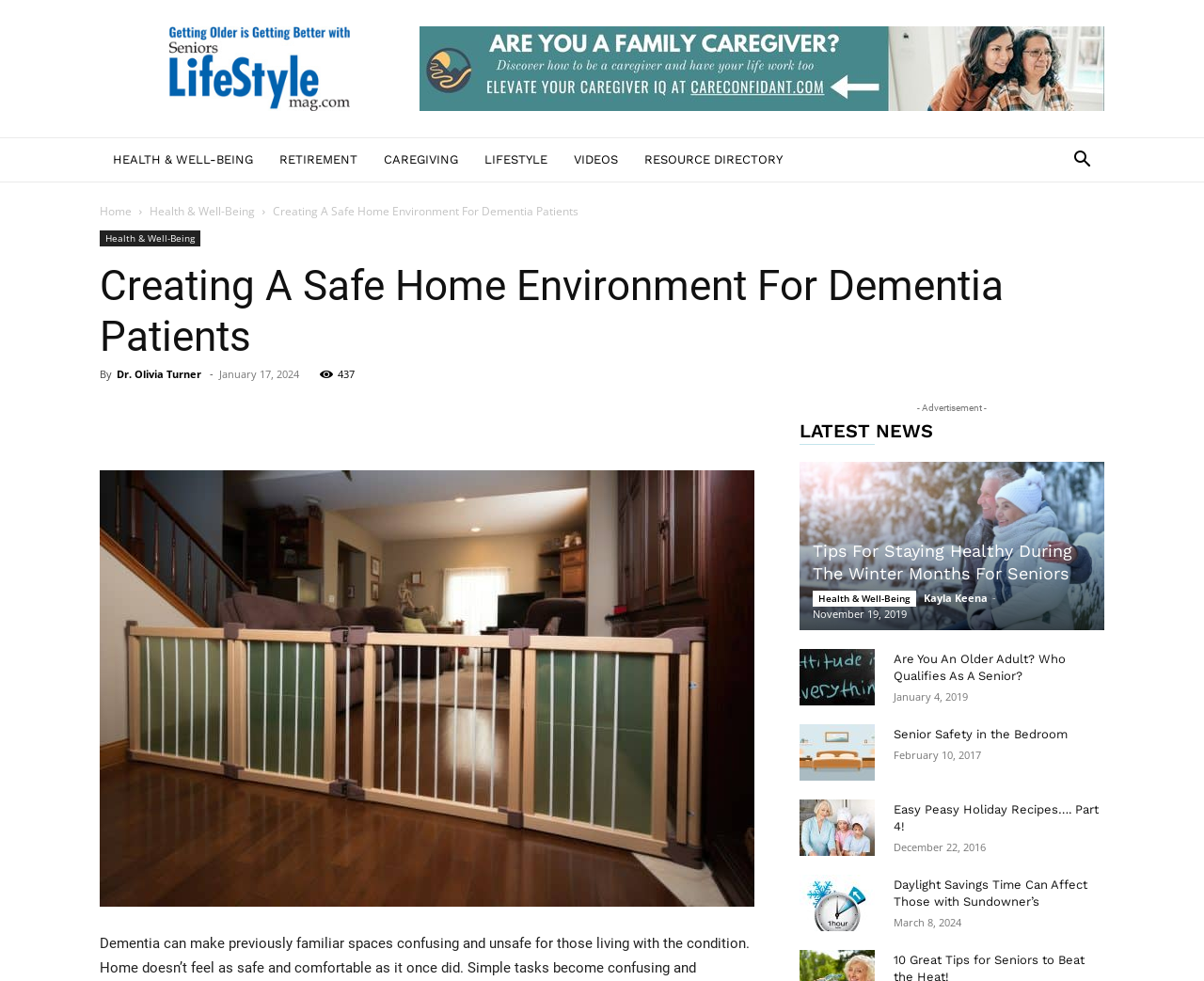What is the topic of the article?
Please answer the question with as much detail and depth as you can.

The topic of the article can be determined by looking at the title 'Creating A Safe Home Environment For Dementia Patients' which is a heading element on the webpage.